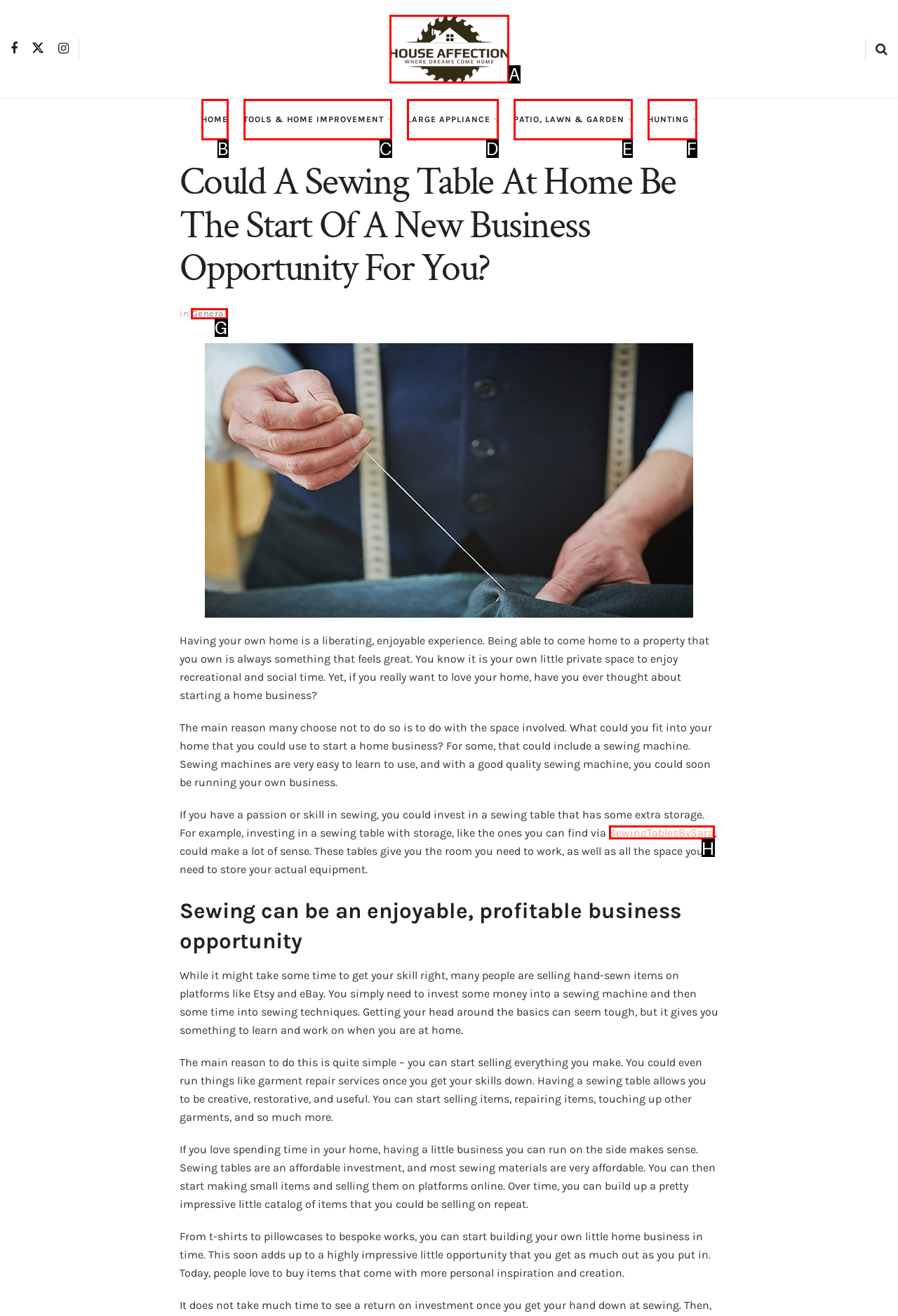Identify the HTML element that corresponds to the following description: July 2021. Provide the letter of the correct option from the presented choices.

None